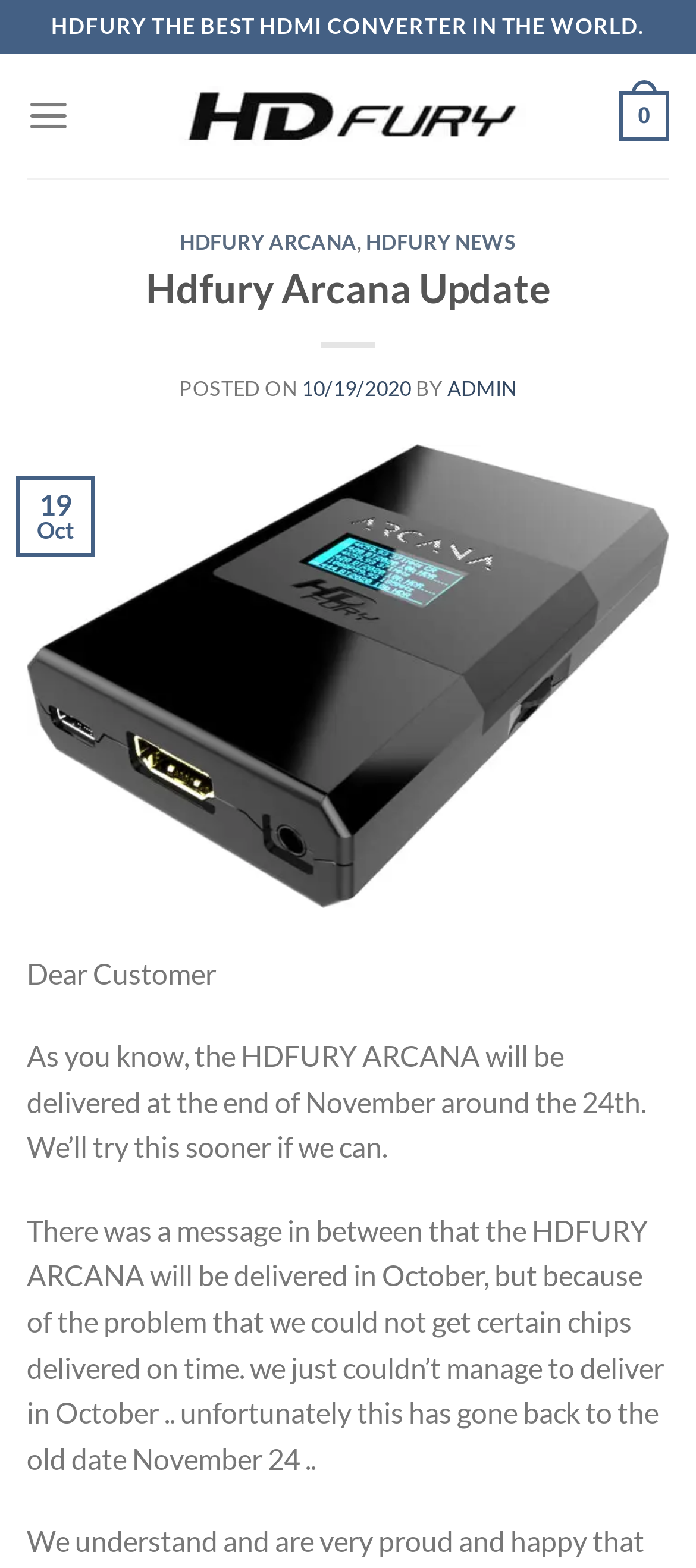Identify the bounding box coordinates for the UI element described as follows: "Hdfury Arcana". Ensure the coordinates are four float numbers between 0 and 1, formatted as [left, top, right, bottom].

[0.258, 0.147, 0.513, 0.162]